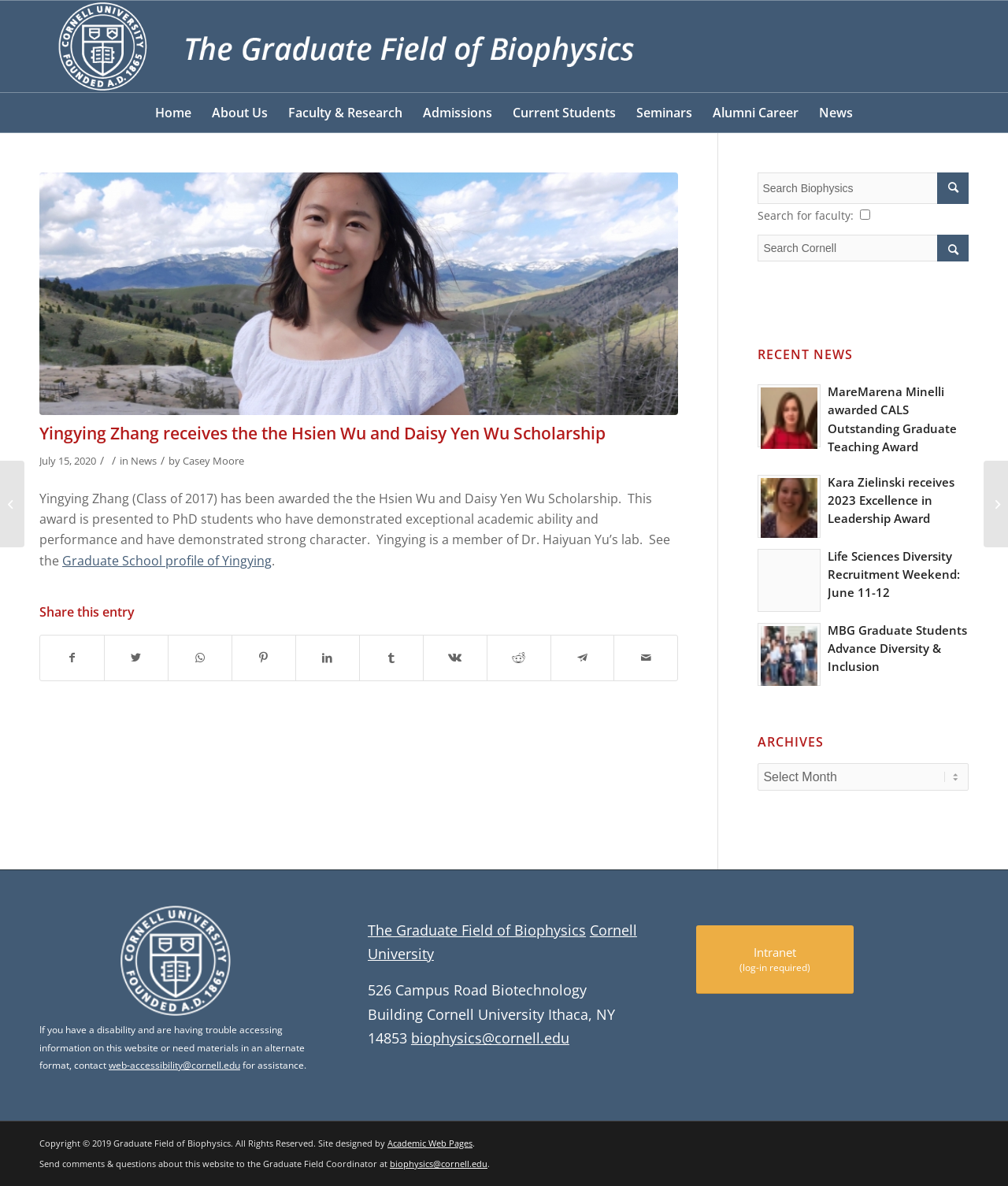Provide your answer in one word or a succinct phrase for the question: 
What is the name of the scholarship awarded to Yingying Zhang?

Hsien Wu and Daisy Yen Wu Scholarship